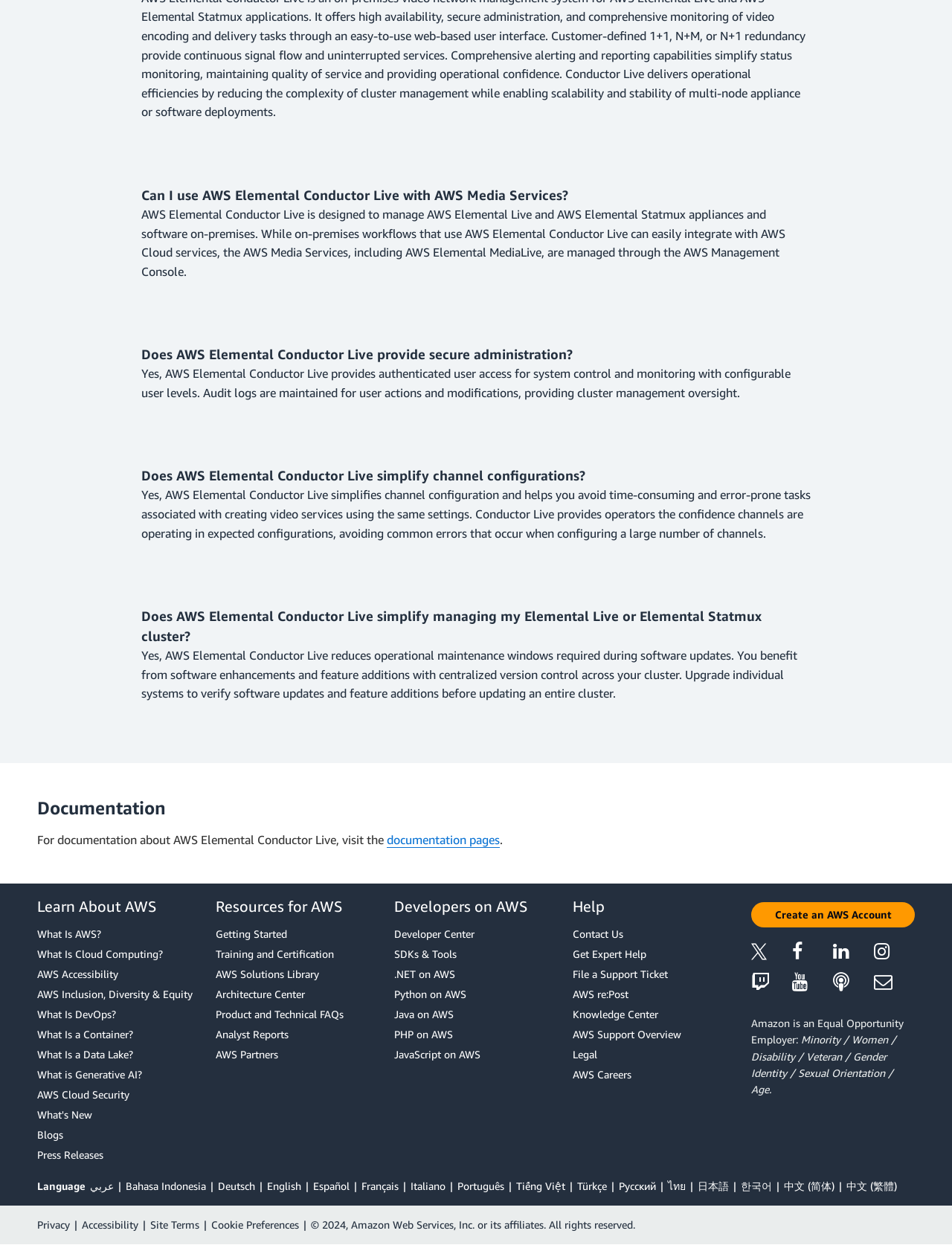Provide a short answer to the following question with just one word or phrase: What is AWS Elemental Conductor Live?

Manage AWS Elemental Live and Statmux appliances